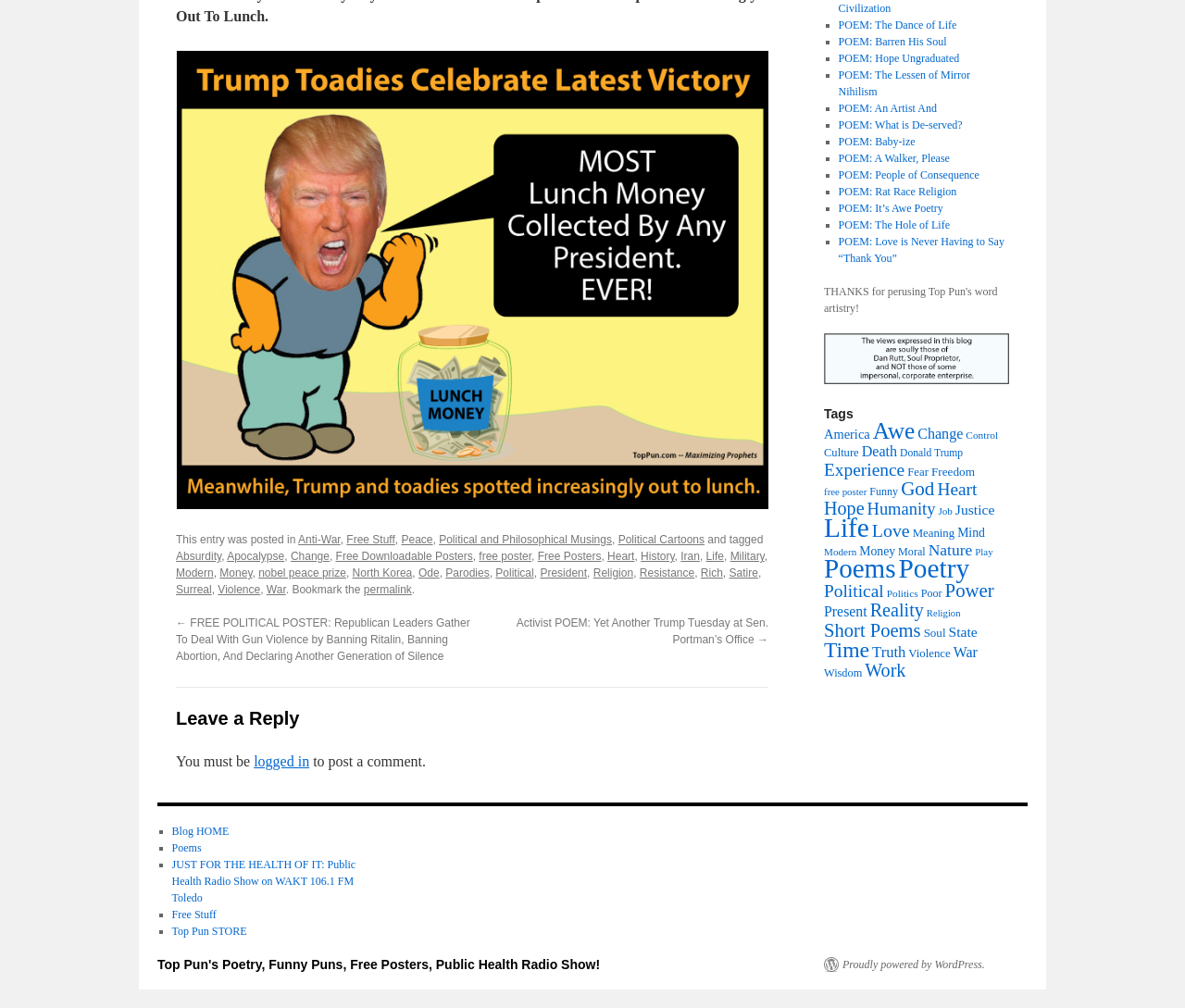Answer the following in one word or a short phrase: 
What is the title of the section below the free political poster?

Leave a Reply